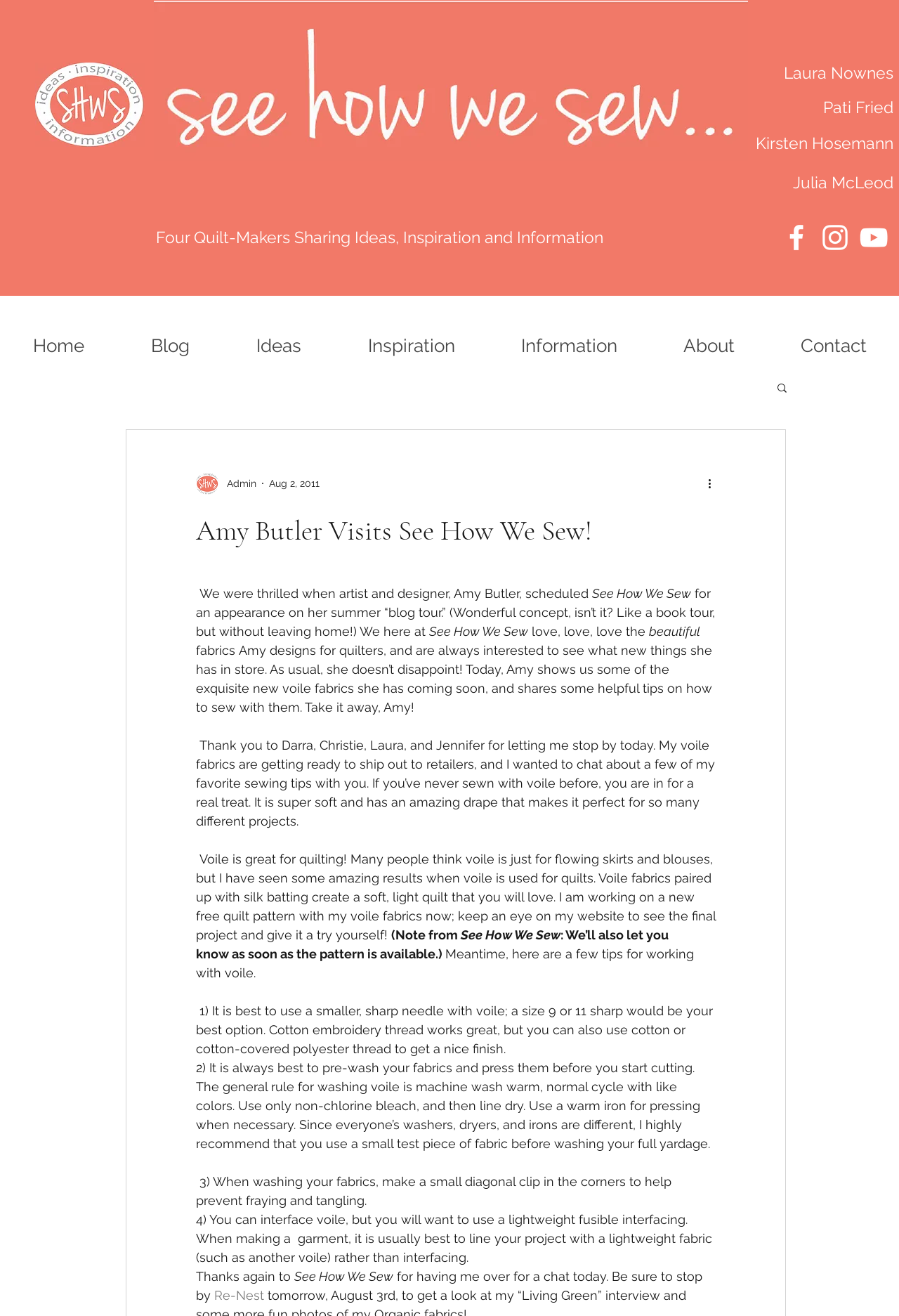Using the provided element description: "Kirsten Hosemann", identify the bounding box coordinates. The coordinates should be four floats between 0 and 1 in the order [left, top, right, bottom].

[0.841, 0.102, 0.994, 0.117]